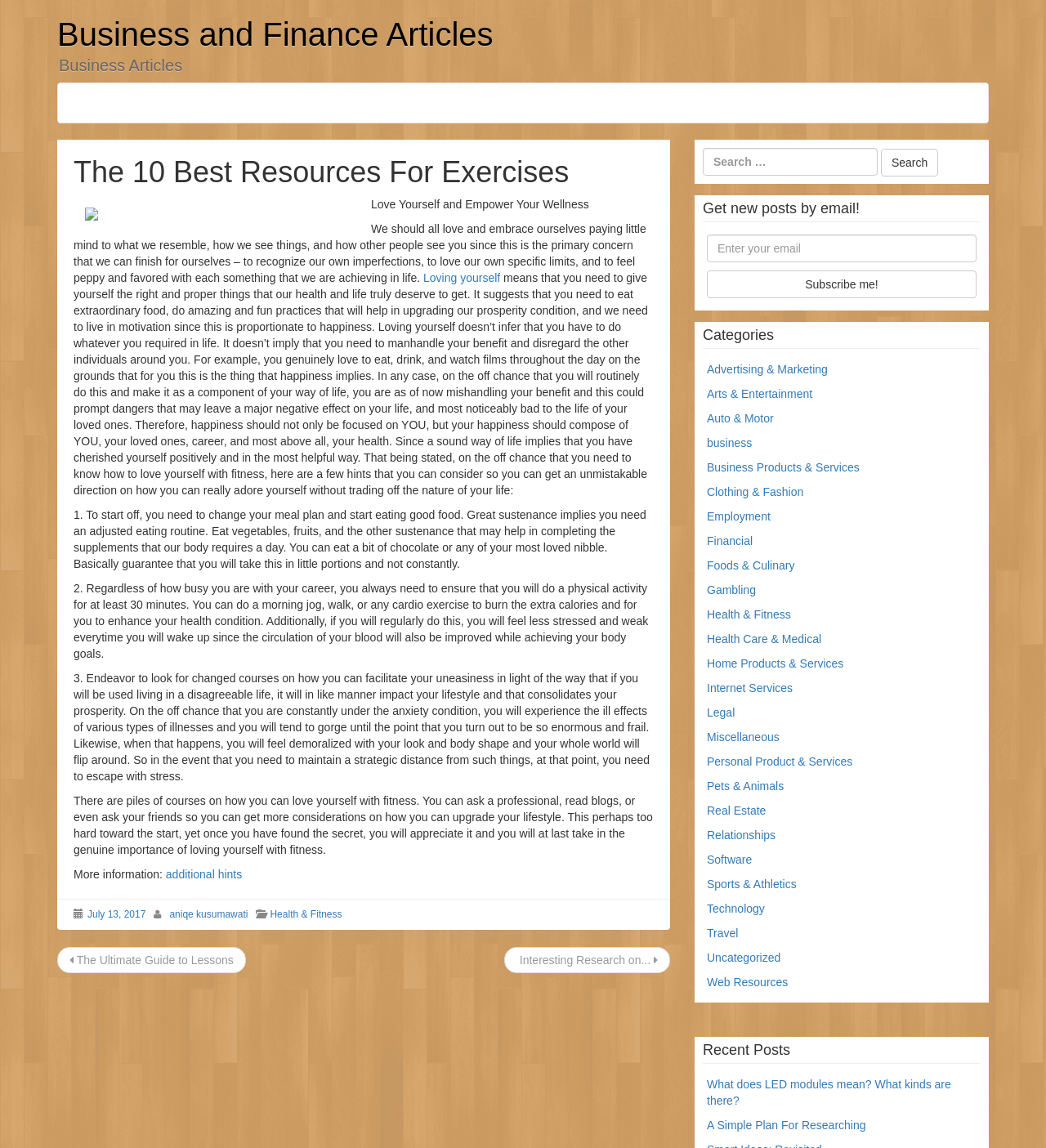Please provide a detailed answer to the question below by examining the image:
What is the recommended daily activity for a healthy lifestyle?

According to the article, it is recommended to do a physical activity for at least 30 minutes, such as a morning jog, walk, or any cardio exercise, to burn extra calories and enhance one's health condition.